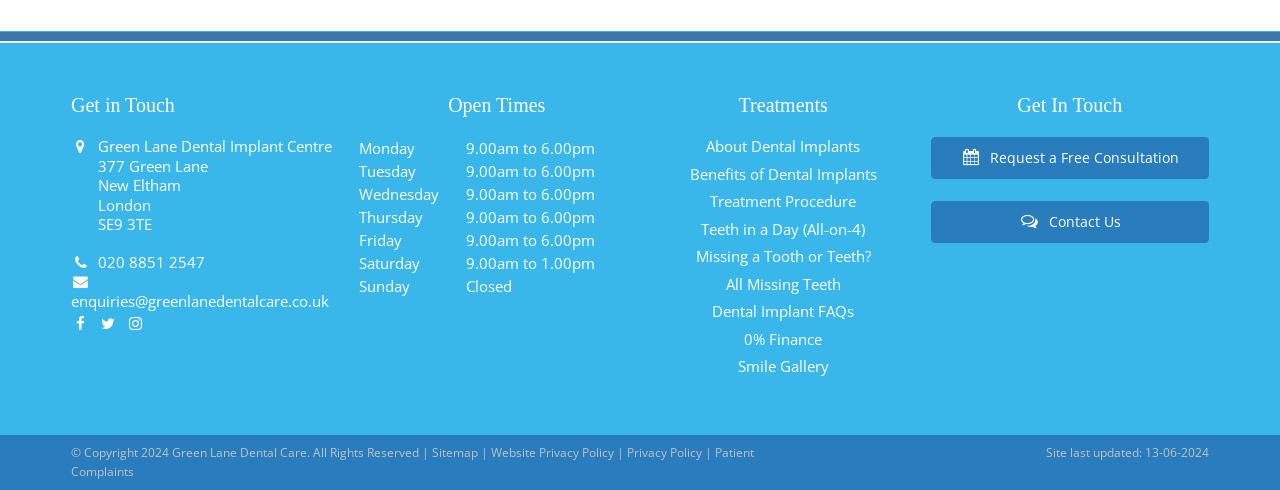Find the bounding box coordinates of the clickable area that will achieve the following instruction: "Click the phone number to call the dental centre".

[0.055, 0.514, 0.16, 0.555]